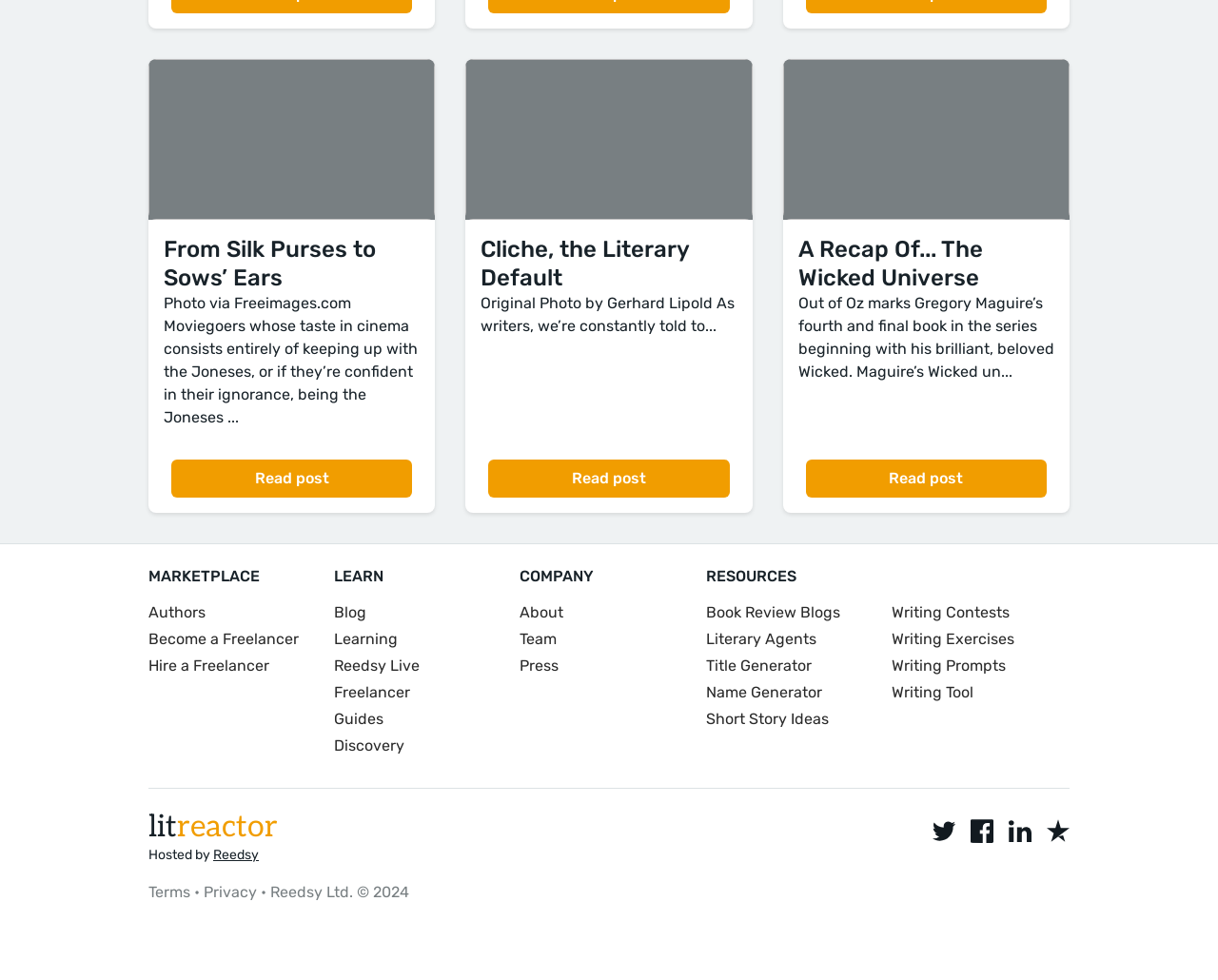Pinpoint the bounding box coordinates for the area that should be clicked to perform the following instruction: "Click the 'Default contrast' button".

None